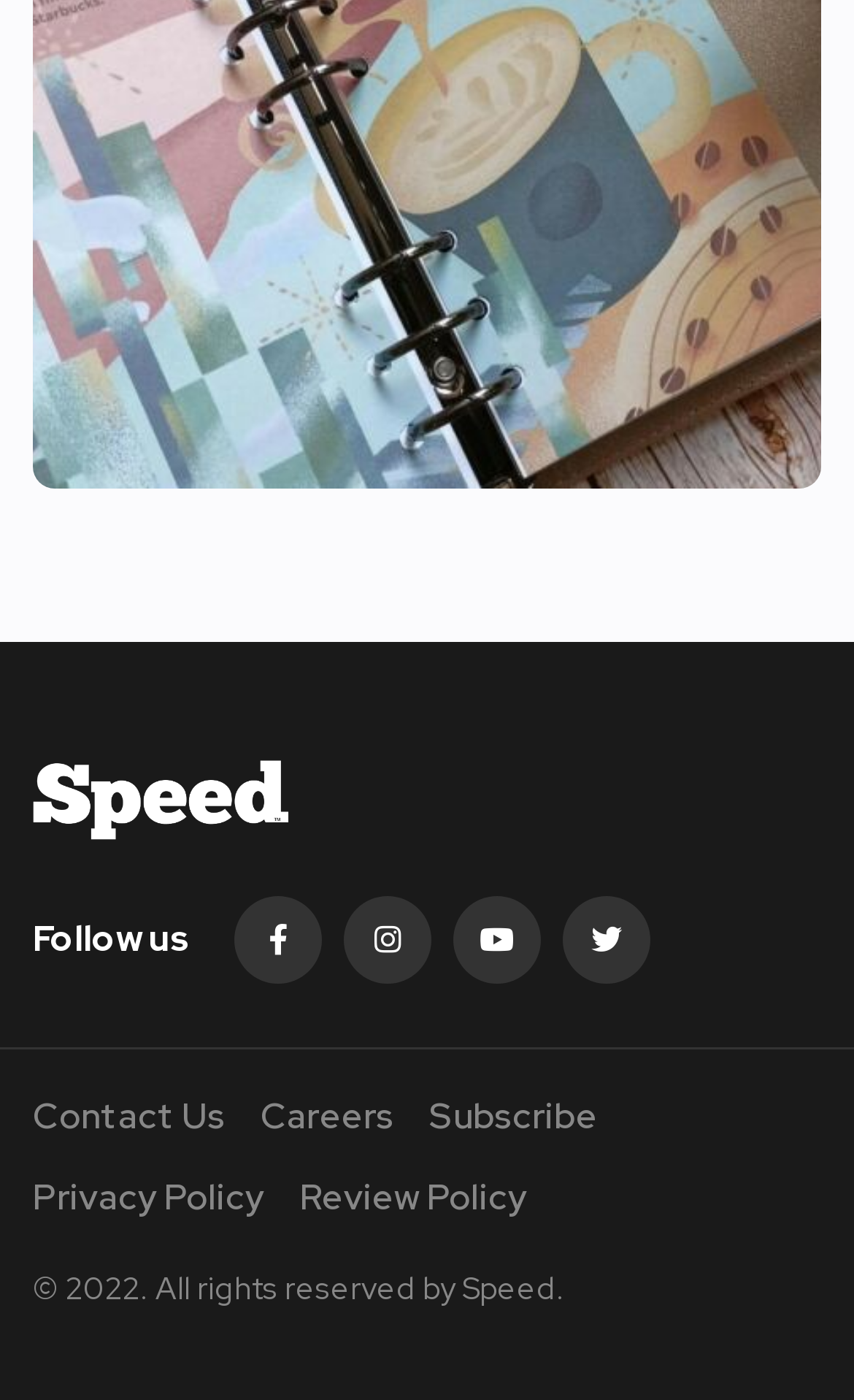Find the bounding box coordinates of the clickable element required to execute the following instruction: "Open Twitter". Provide the coordinates as four float numbers between 0 and 1, i.e., [left, top, right, bottom].

None